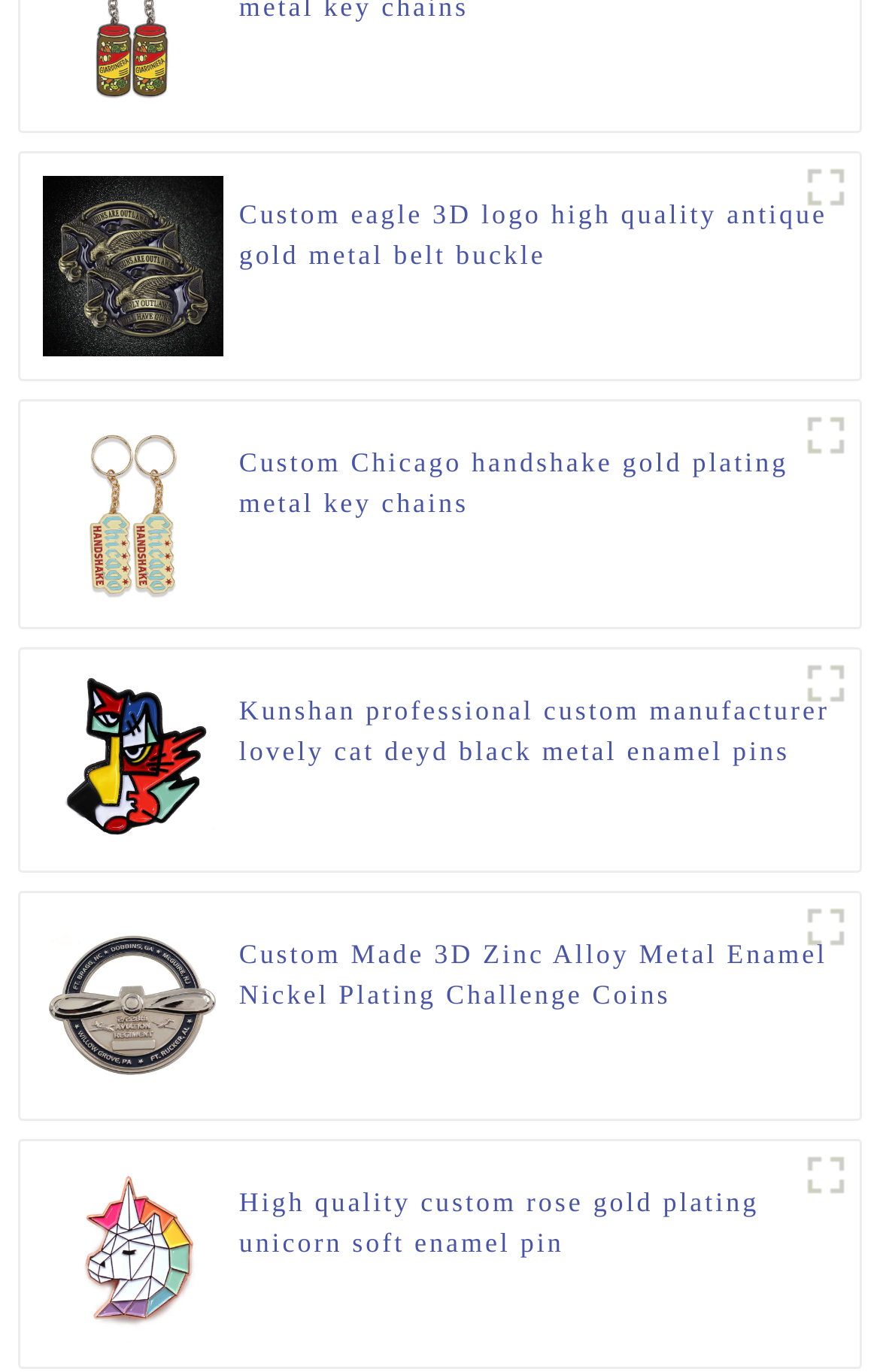How many products are displayed on this webpage?
Answer briefly with a single word or phrase based on the image.

5